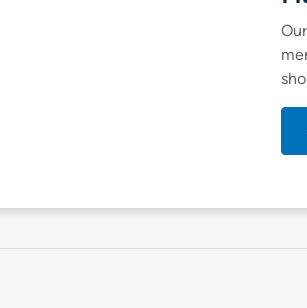What can users do on the website?
Give a one-word or short phrase answer based on the image.

Subscribe and get more information